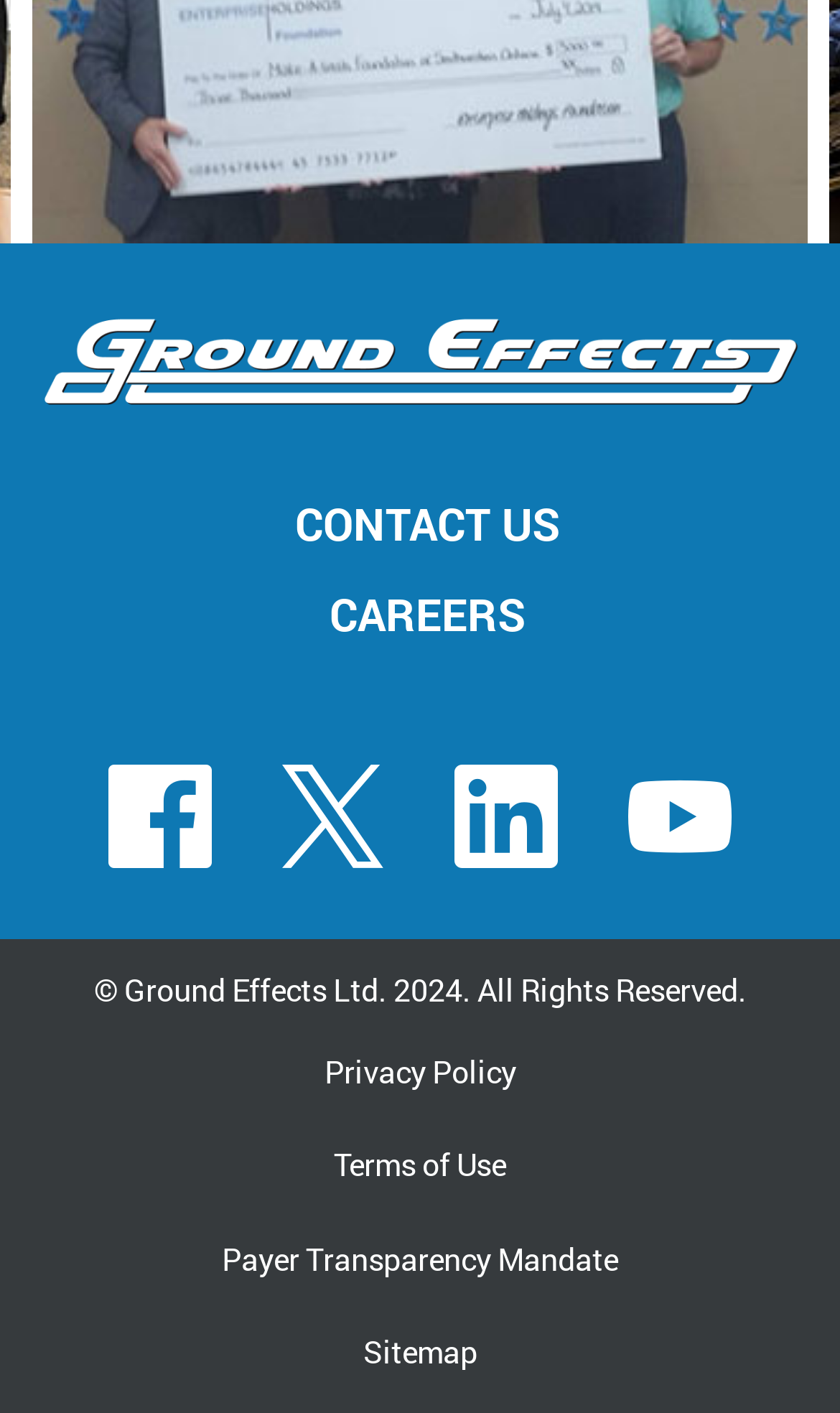Please identify the bounding box coordinates of the clickable region that I should interact with to perform the following instruction: "Read privacy policy". The coordinates should be expressed as four float numbers between 0 and 1, i.e., [left, top, right, bottom].

[0.36, 0.726, 0.64, 0.792]